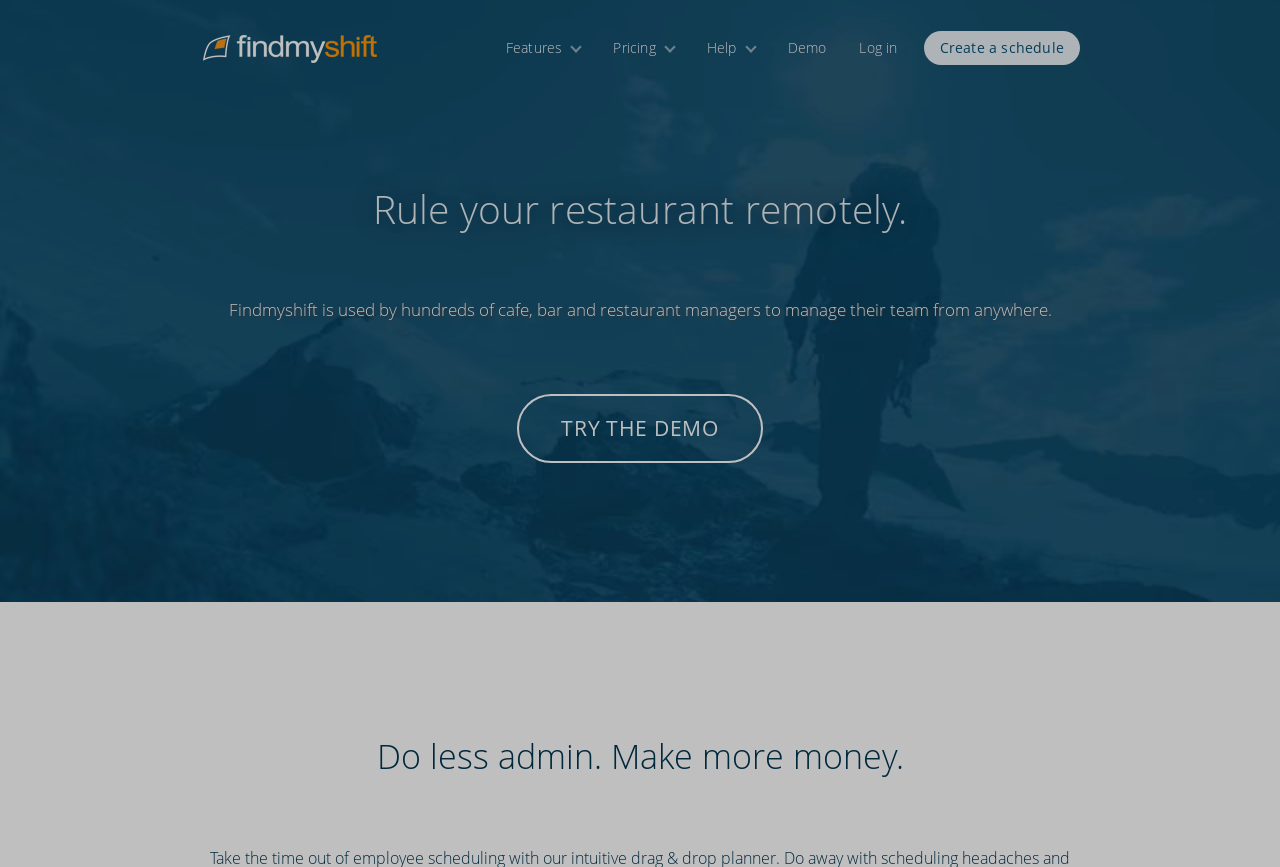What is the tone of the hero section?
Kindly offer a comprehensive and detailed response to the question.

The heading 'Rule your restaurant remotely.' has a confident and empowering tone, suggesting that Findmyshift can help restaurant managers take control of their business and manage it effectively, even remotely.